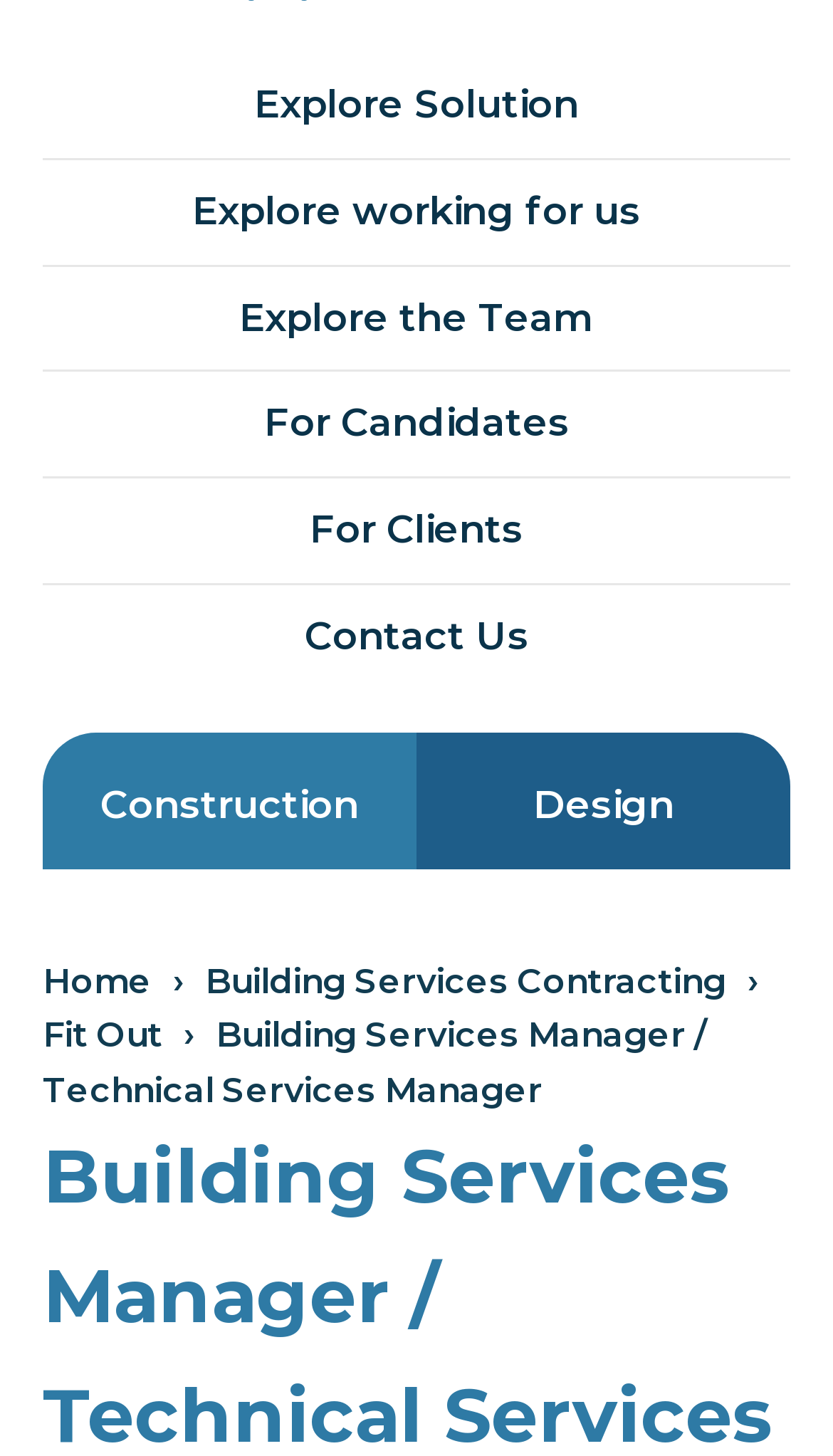From the screenshot, find the bounding box of the UI element matching this description: "Design". Supply the bounding box coordinates in the form [left, top, right, bottom], each a float between 0 and 1.

[0.5, 0.503, 0.949, 0.596]